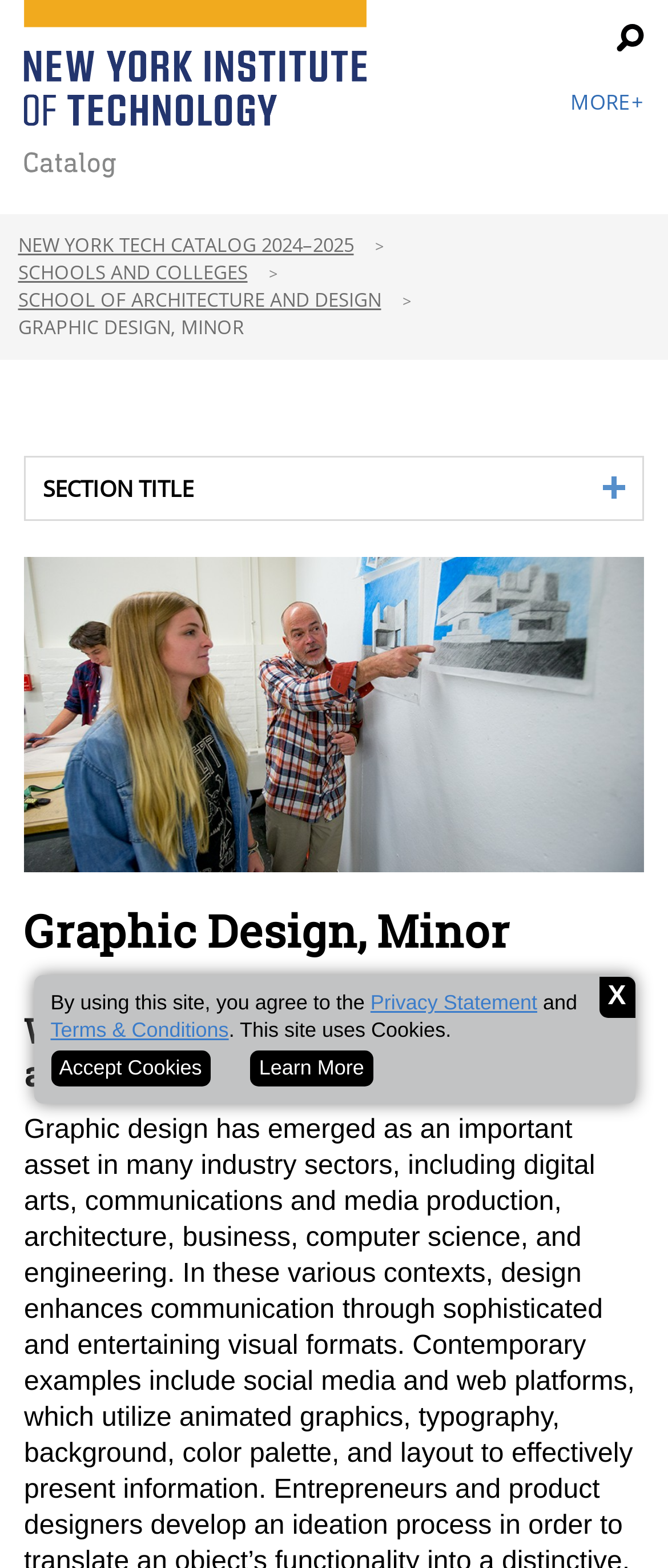What is the name of the school offering the graphic design minor? Observe the screenshot and provide a one-word or short phrase answer.

School of Architecture and Design